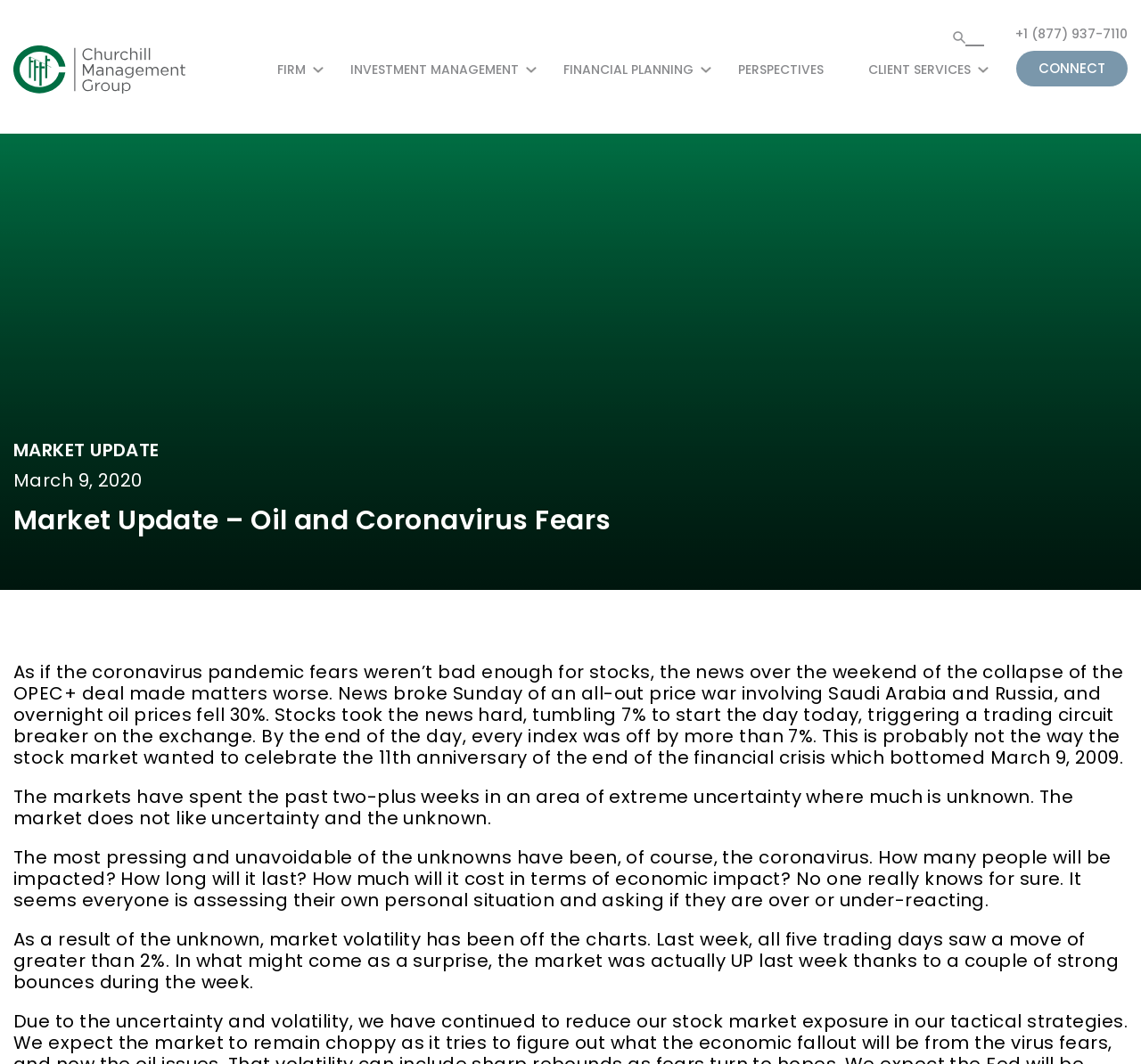Offer an extensive depiction of the webpage and its key elements.

The webpage appears to be a market update article from Churchill, focusing on the impact of the coronavirus pandemic and oil prices on the stock market. 

At the top left of the page, there is a link to "Open this option" accompanied by an image. Below this, there are several links to different sections of the website, including "FIRM", "INVESTMENT MANAGEMENT", "FINANCIAL PLANNING", "PERSPECTIVES", "CLIENT SERVICES", and "SEARCH". The "SEARCH" link is accompanied by a text input field labeled "SEARCH FOR". 

To the right of these links, there is a phone number "+1 (877) 937-7110" and a link to "CONNECT". 

The main content of the page is a market update article, which is headed by a title "Market Update – Oil and Coronavirus Fears" and a date "March 9, 2020". The article discusses the impact of the coronavirus pandemic and the collapse of the OPEC+ deal on the stock market, with the oil prices falling 30% and stocks tumbling 7%. The article also mentions the uncertainty in the market and the volatility in the past two weeks.